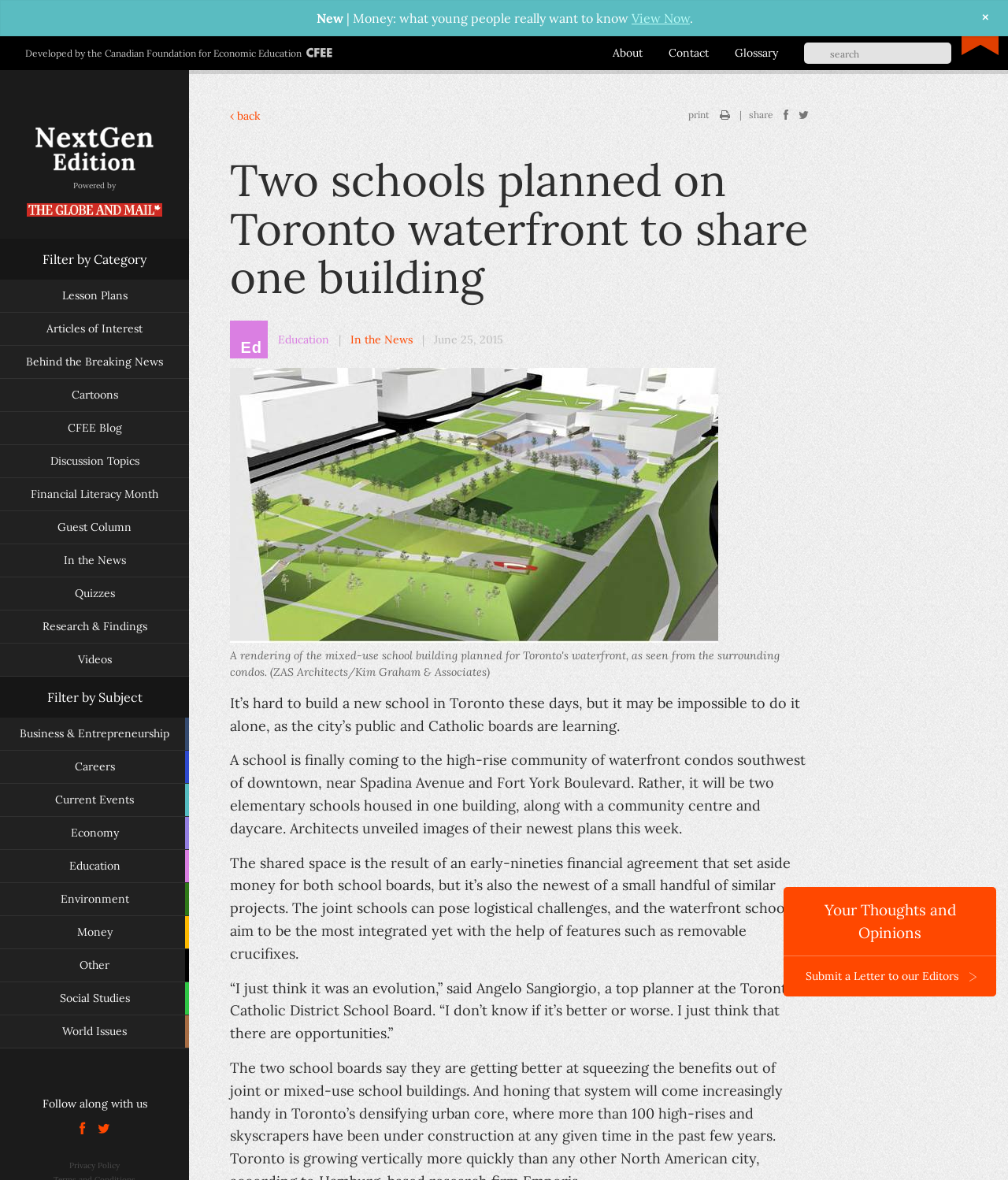Answer the question in a single word or phrase:
What is the bounding box coordinate of the 'Search' textbox?

[0.798, 0.036, 0.944, 0.054]